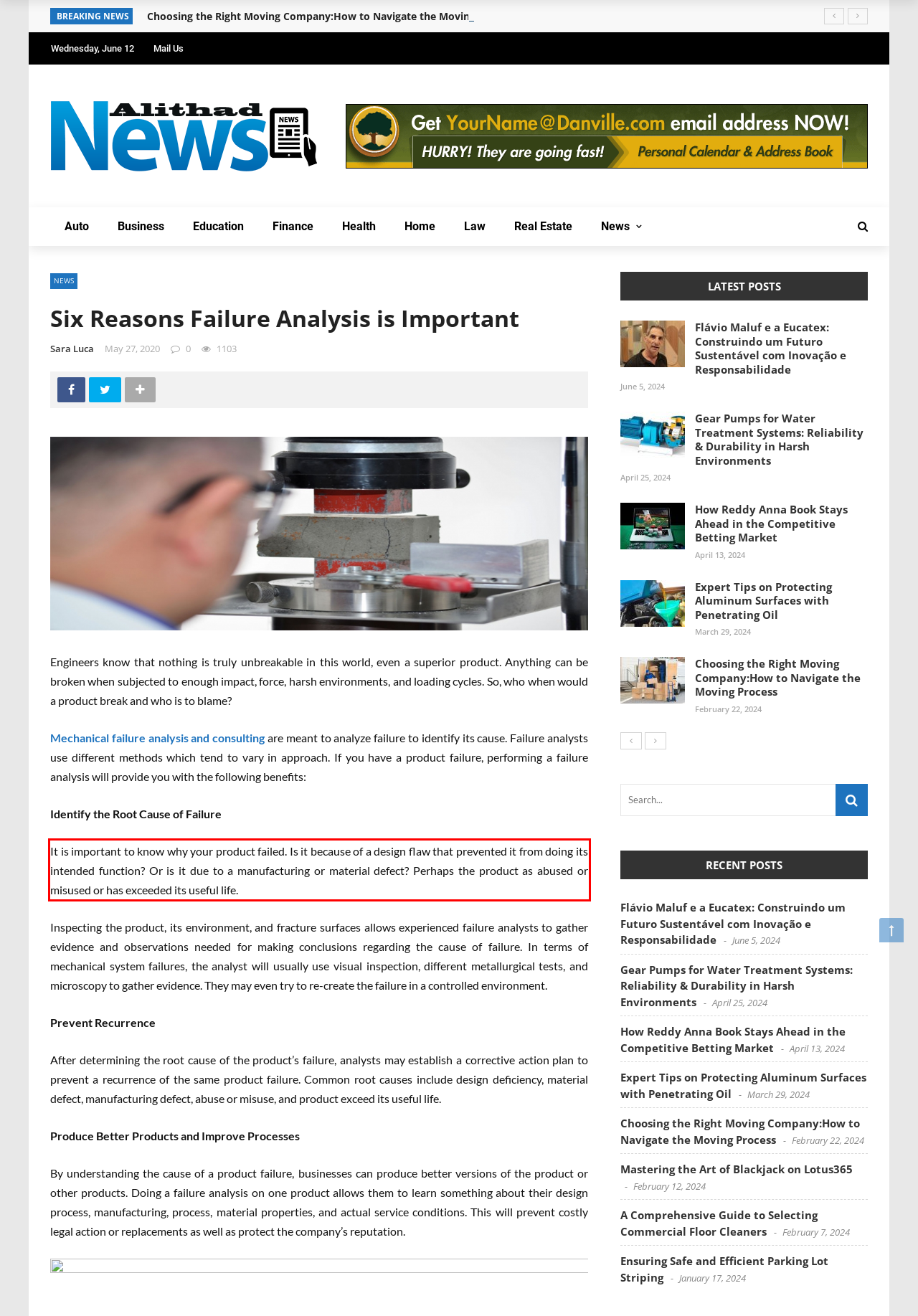You are given a screenshot showing a webpage with a red bounding box. Perform OCR to capture the text within the red bounding box.

It is important to know why your product failed. Is it because of a design flaw that prevented it from doing its intended function? Or is it due to a manufacturing or material defect? Perhaps the product as abused or misused or has exceeded its useful life.